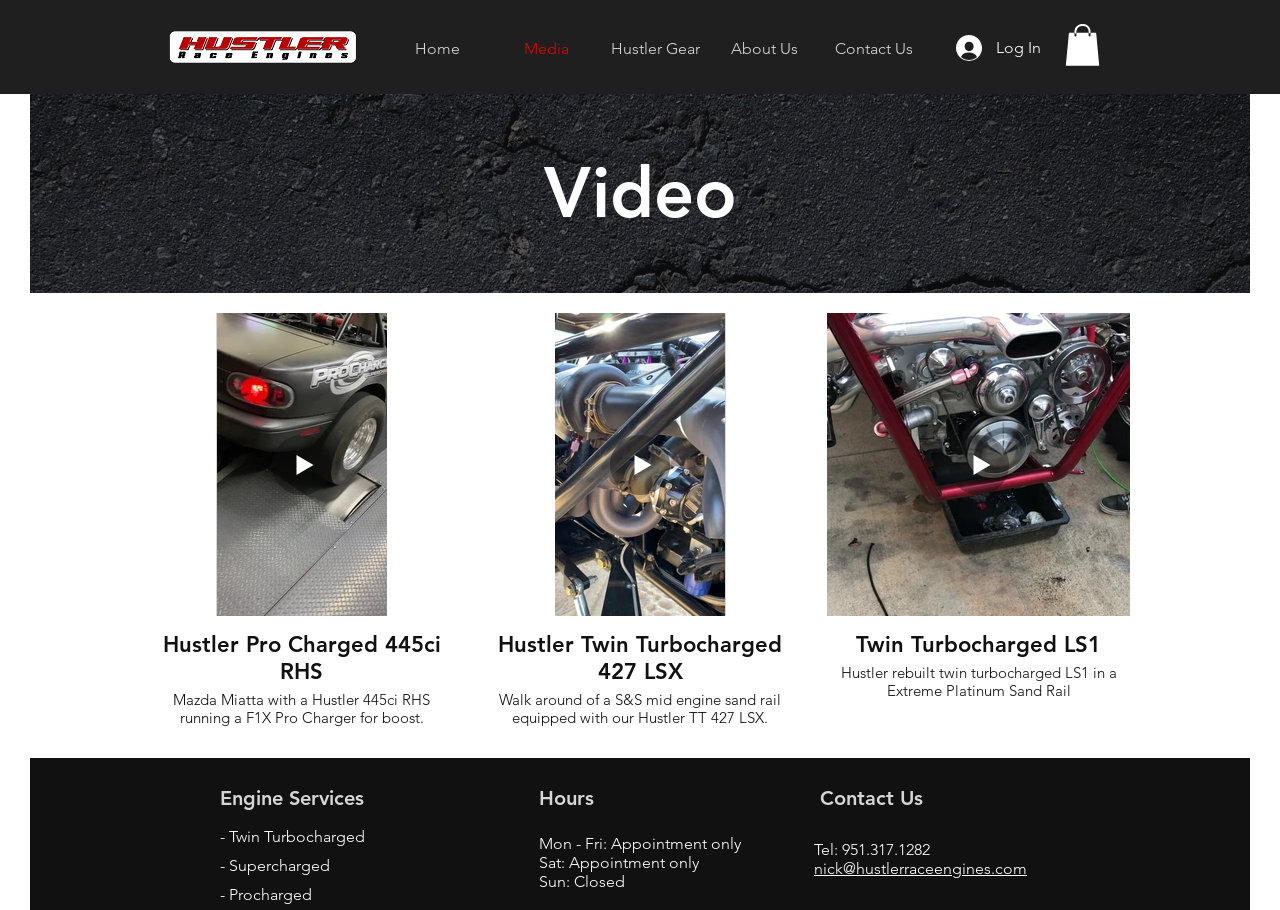Locate the bounding box coordinates of the clickable region necessary to complete the following instruction: "View the Hustler Pro Charged 445ci RHS Mazda Miatta video". Provide the coordinates in the format of four float numbers between 0 and 1, i.e., [left, top, right, bottom].

[0.117, 0.344, 0.354, 0.833]